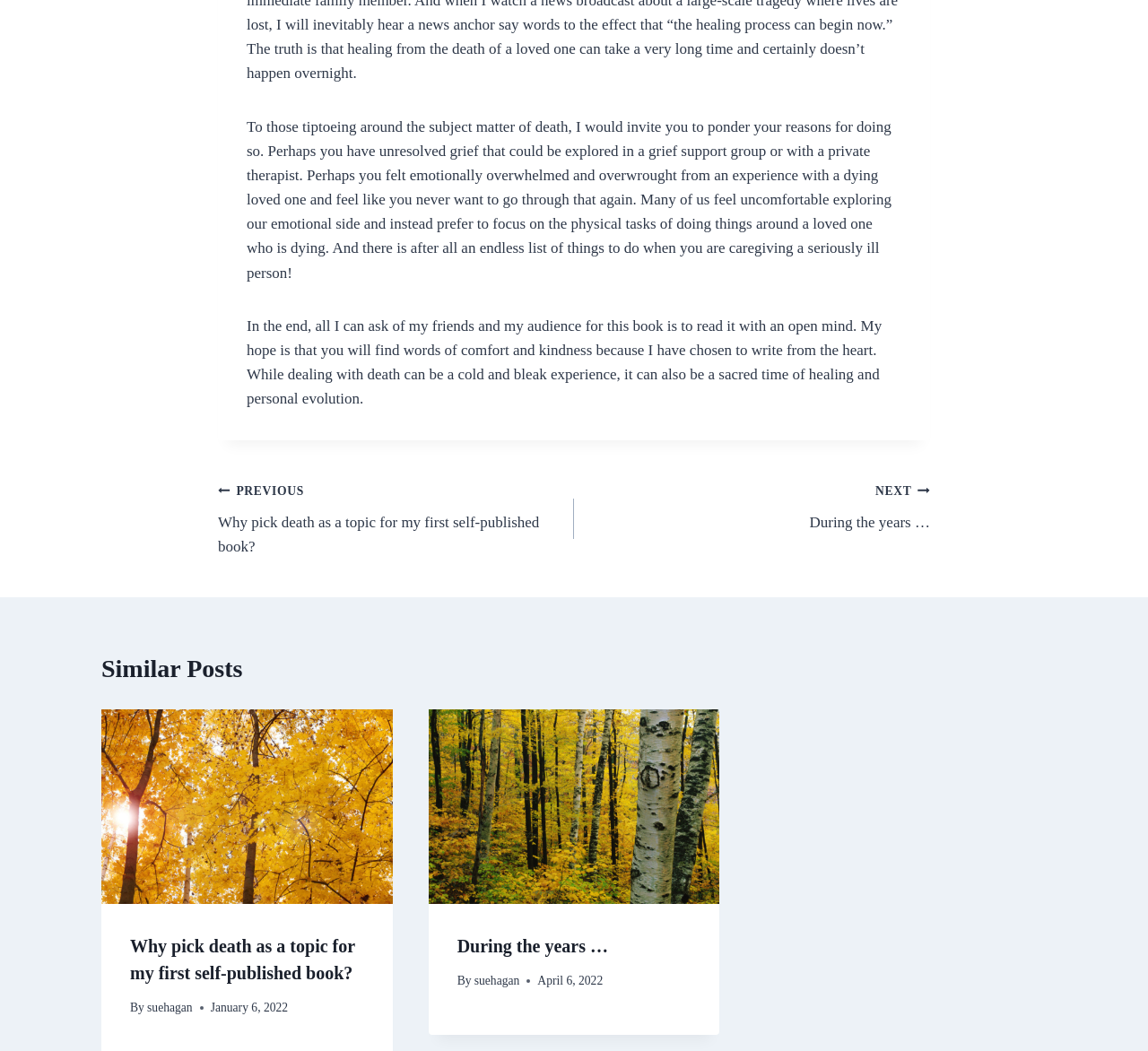What is the date of the post 'During the years …'?
Give a detailed response to the question by analyzing the screenshot.

The date of the post 'During the years …' is April 6, 2022, as indicated by the text 'April 6, 2022' under the post title.